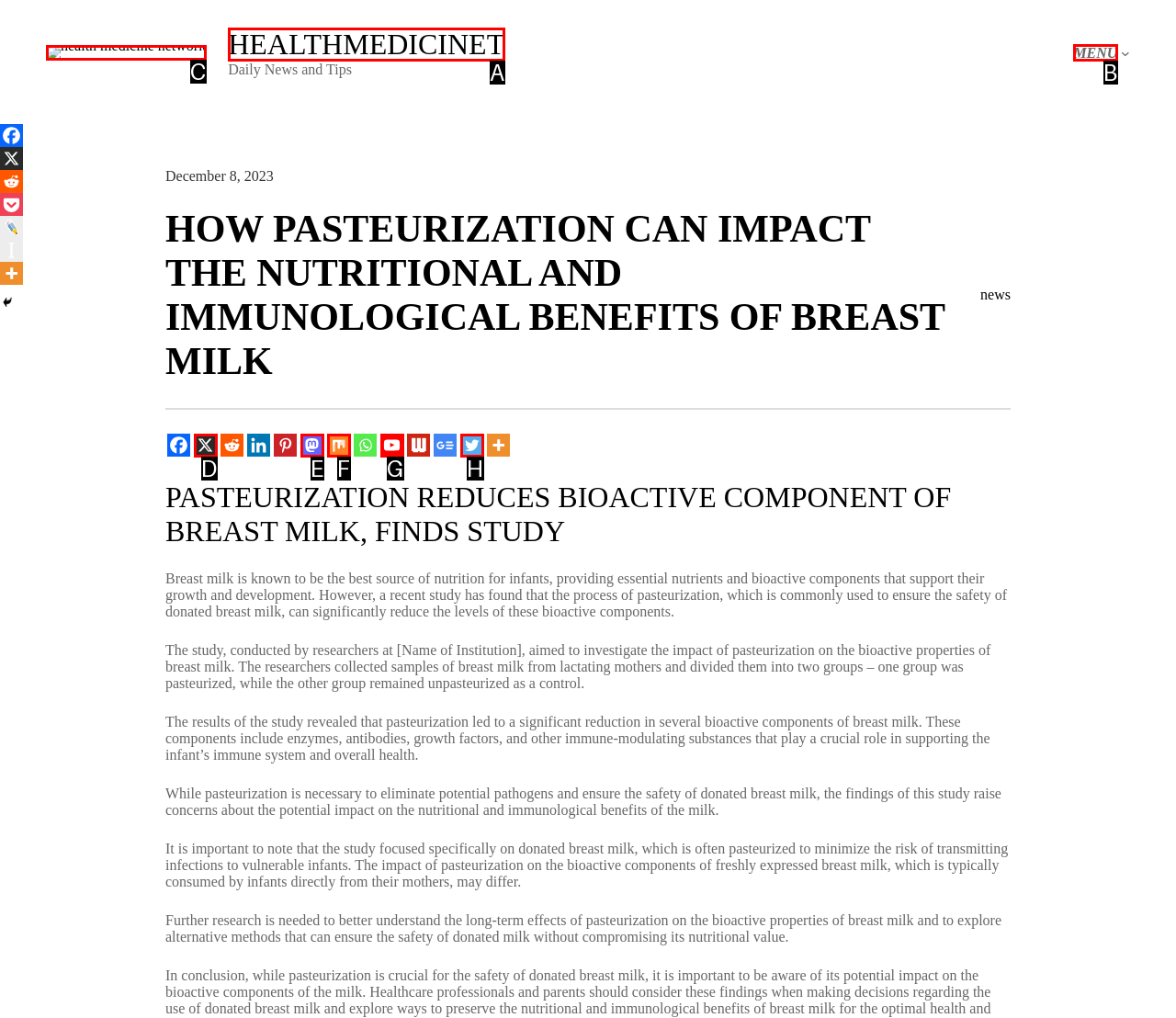Match the following description to a UI element: alt="health medicine network"
Provide the letter of the matching option directly.

C